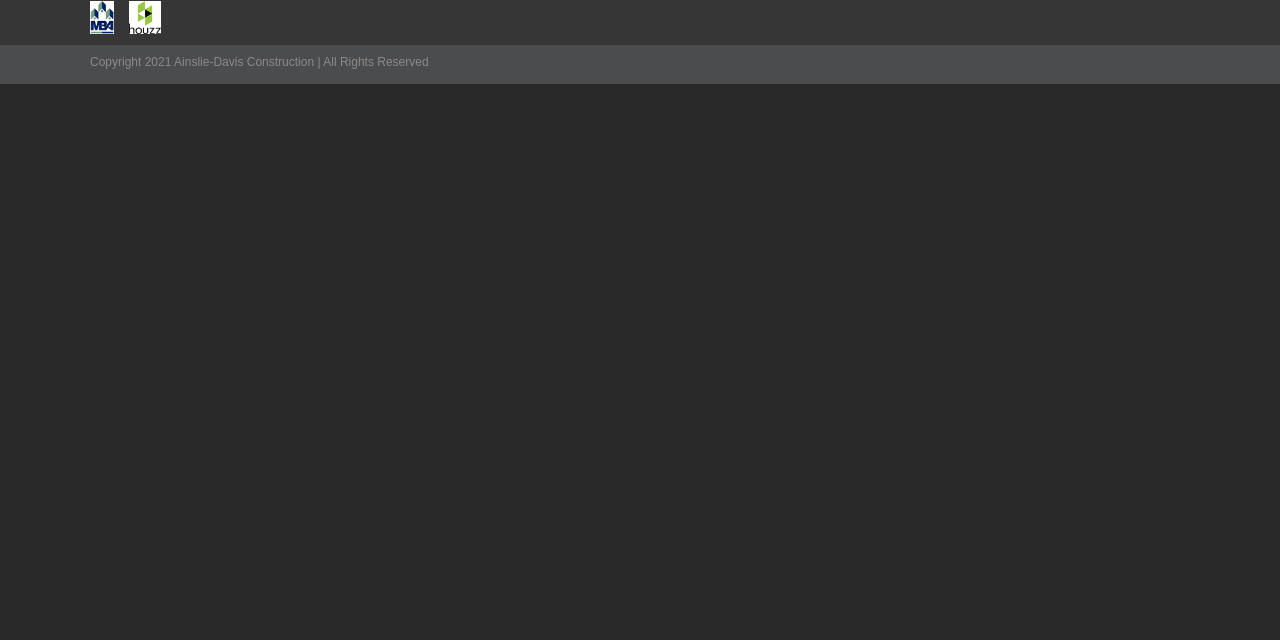Bounding box coordinates are to be given in the format (top-left x, top-left y, bottom-right x, bottom-right y). All values must be floating point numbers between 0 and 1. Provide the bounding box coordinate for the UI element described as: Go to Top

[0.904, 0.945, 0.941, 1.0]